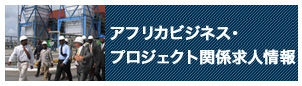What is the background of the image?
Based on the visual, give a brief answer using one word or a short phrase.

Industrial structures